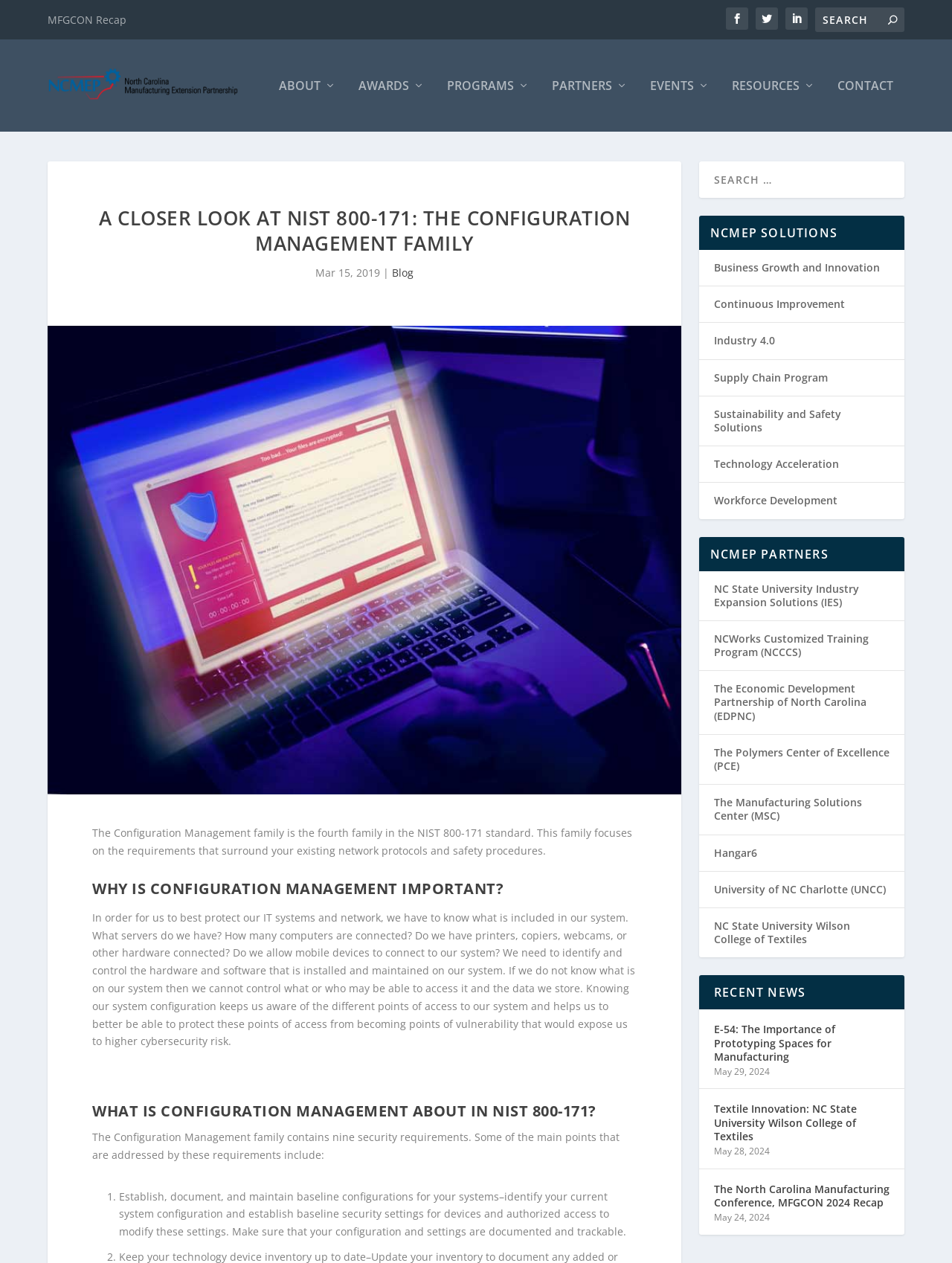Use the information in the screenshot to answer the question comprehensively: What is the purpose of establishing baseline configurations?

According to the webpage content, establishing baseline configurations is important for identifying and controlling the system configuration, which includes knowing what is included in the system, such as servers, computers, printers, and other hardware and software. This helps to protect the system from cybersecurity risks.